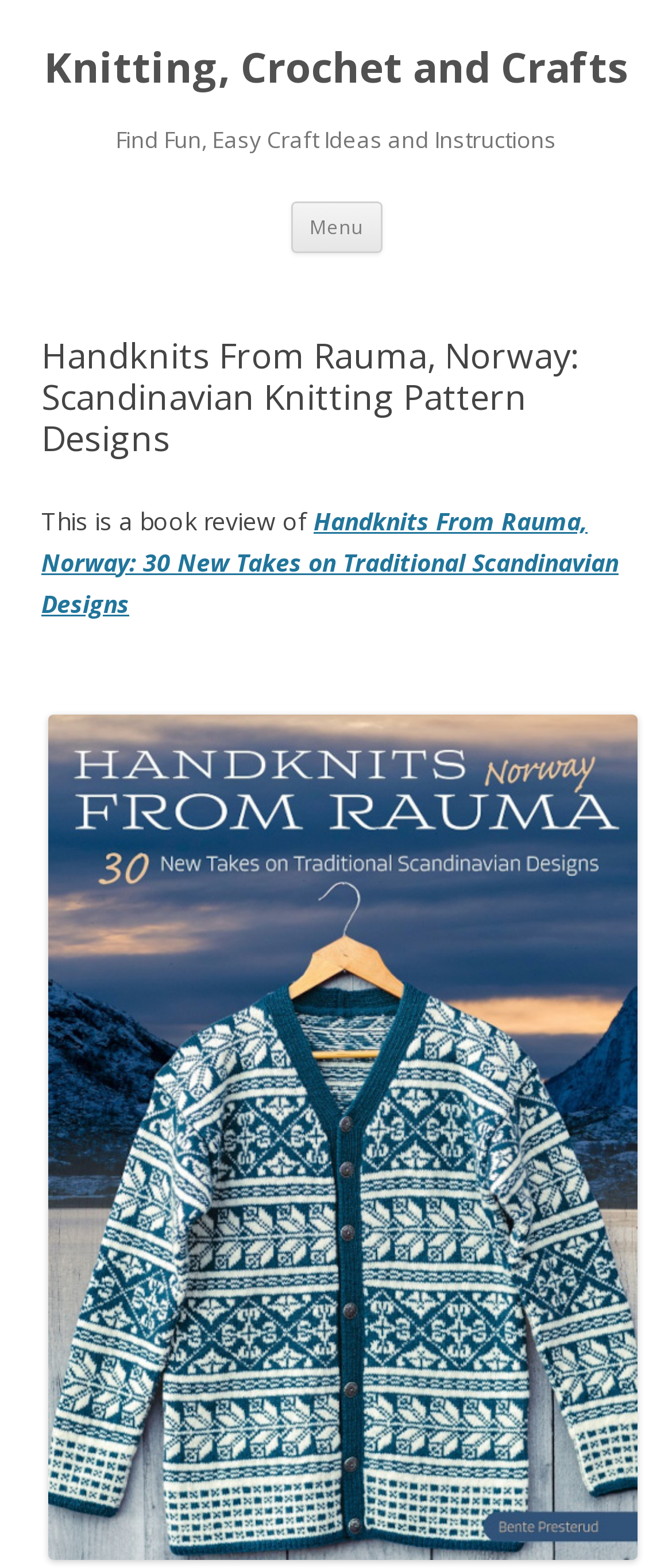Extract the primary headline from the webpage and present its text.

Knitting, Crochet and Crafts